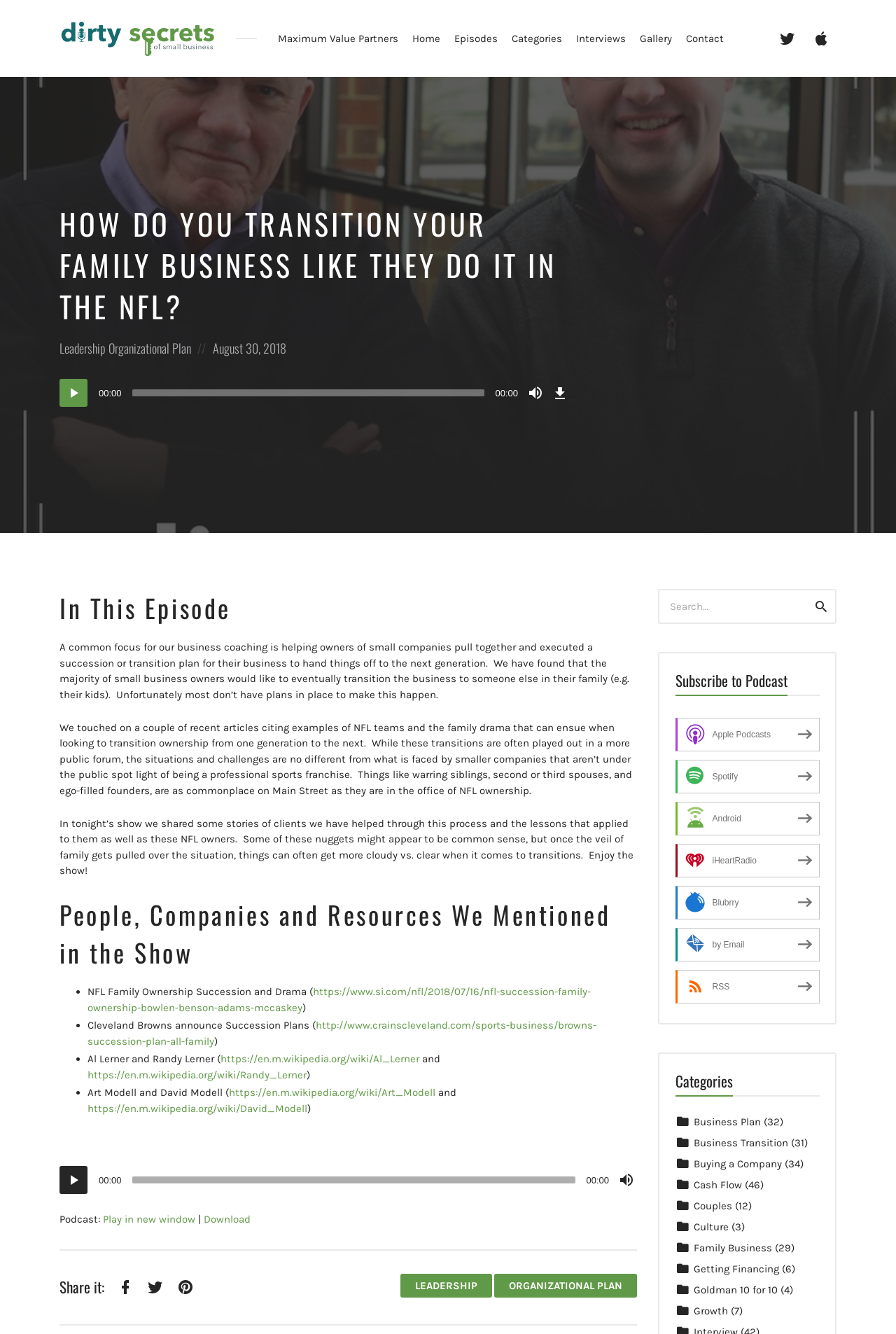Illustrate the webpage's structure and main components comprehensively.

This webpage is about a podcast episode titled "How Do You Transition Your Family Business Like They Do It In The NFL?" from the "Dirty Secrets of Small Business" series. At the top, there is a heading with the podcast title and a link to the podcast's main page. Below that, there are several links to navigate to different sections of the website, including "Home", "Episodes", "Categories", "Interviews", "Gallery", and "Contact". There are also social media links to Twitter and iTunes.

The main content of the webpage is divided into several sections. The first section has a heading "In This Episode" and a brief summary of the podcast episode, which discusses the challenges of transitioning a family business to the next generation. Below that, there are three paragraphs of text that provide more details about the episode's content.

The next section is titled "People, Companies and Resources We Mentioned in the Show" and lists several resources mentioned in the episode, including articles and Wikipedia pages about NFL teams and their family ownership succession plans.

There are two audio players on the page, one at the top and one at the bottom, which allow users to play or download the podcast episode. Each audio player has controls to play, pause, and mute the audio, as well as a time slider and a download link.

The webpage also has a search bar at the bottom, which allows users to search for specific content on the website. Additionally, there are links to subscribe to the podcast on various platforms, including Apple Podcasts, Spotify, Android, iHeartRadio, Blubrry, and by email.